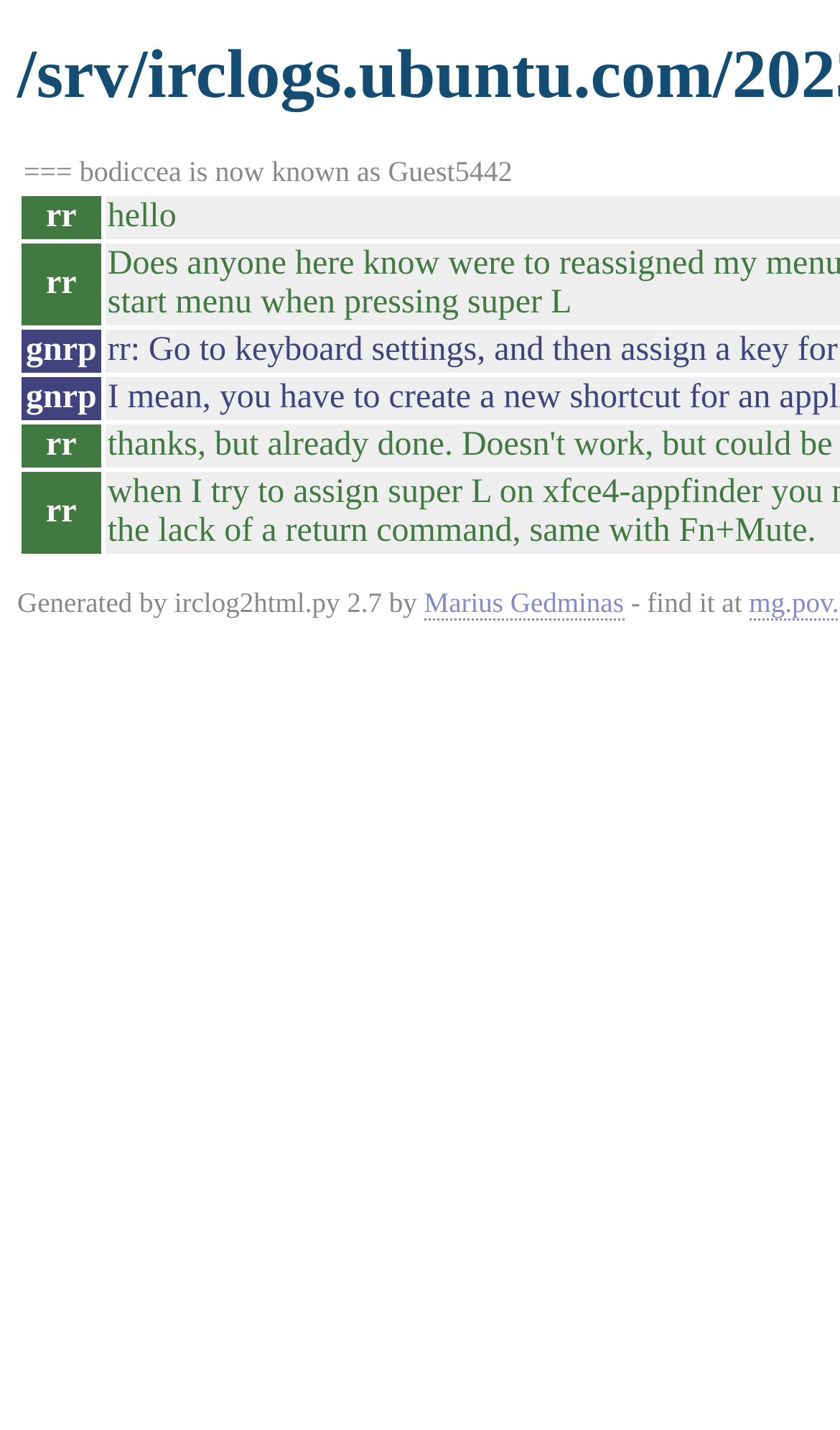What is the name of the script that generated this page?
Look at the image and respond with a single word or a short phrase.

irclog2html.py